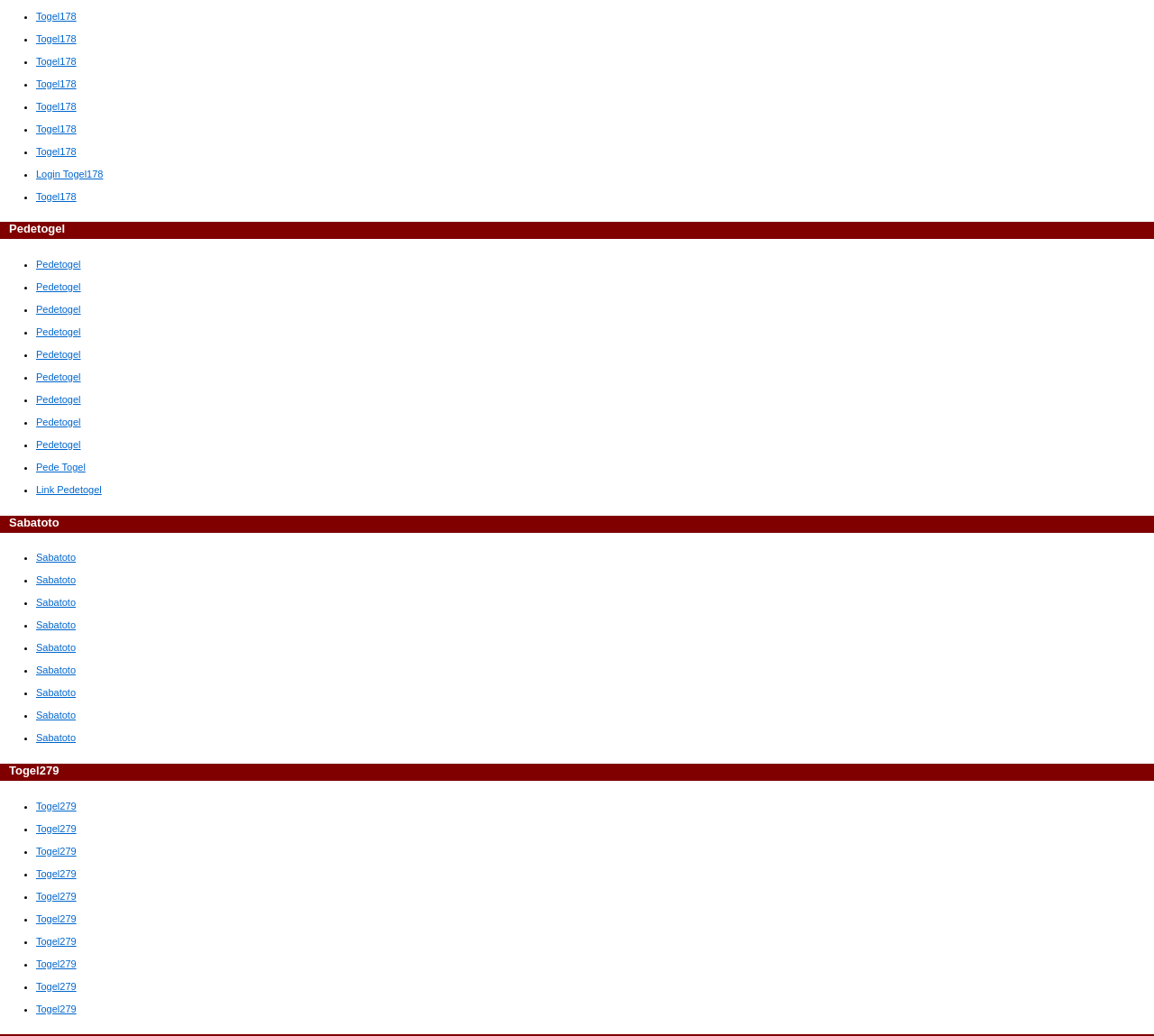Please answer the following query using a single word or phrase: 
How many links are under the 'Pedetogel' heading?

12